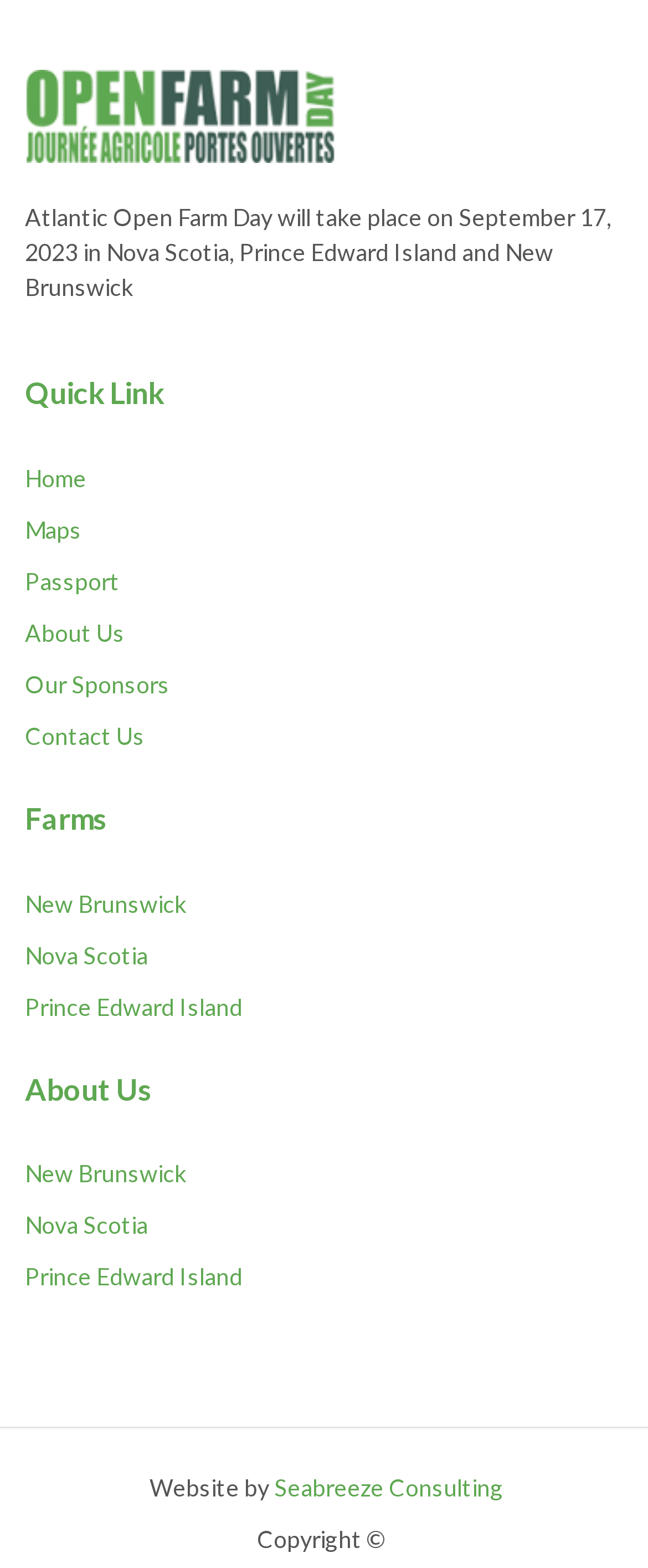Give a short answer using one word or phrase for the question:
What is the name of the company that developed the website?

Seabreeze Consulting